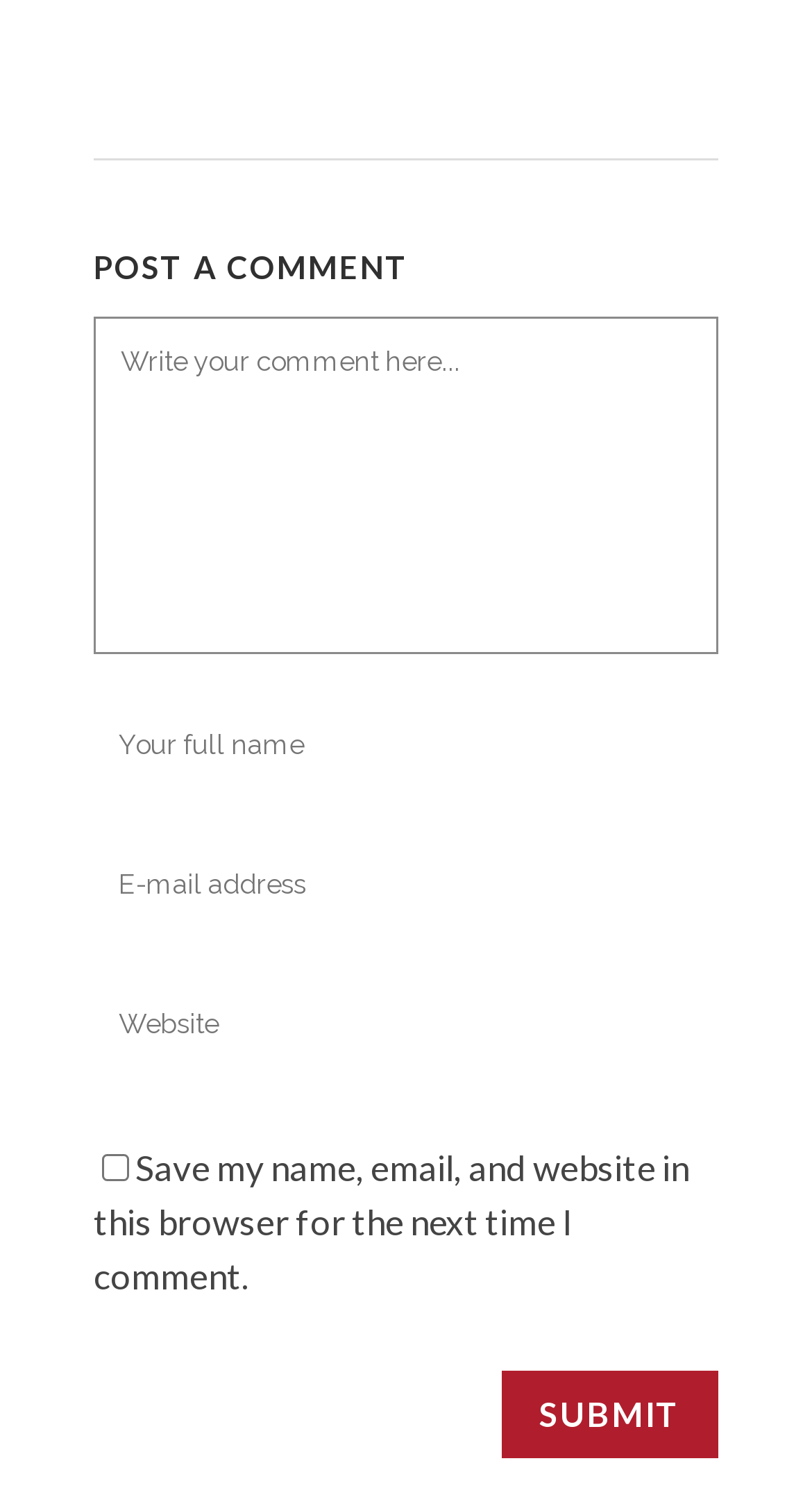How many text input fields are there?
Based on the visual, give a brief answer using one word or a short phrase.

4